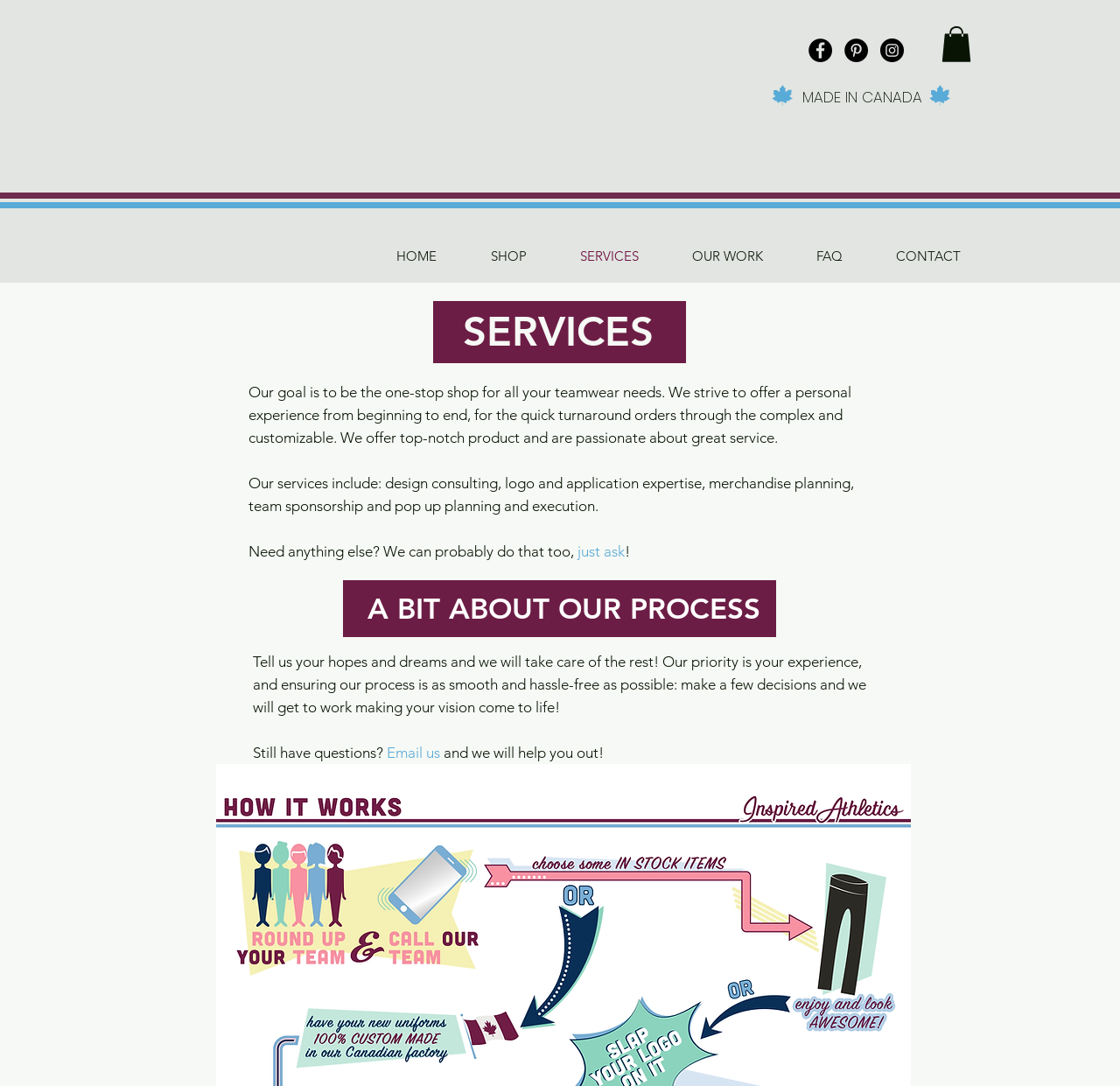Locate the bounding box coordinates of the element's region that should be clicked to carry out the following instruction: "Log in". The coordinates need to be four float numbers between 0 and 1, i.e., [left, top, right, bottom].

[0.556, 0.118, 0.646, 0.149]